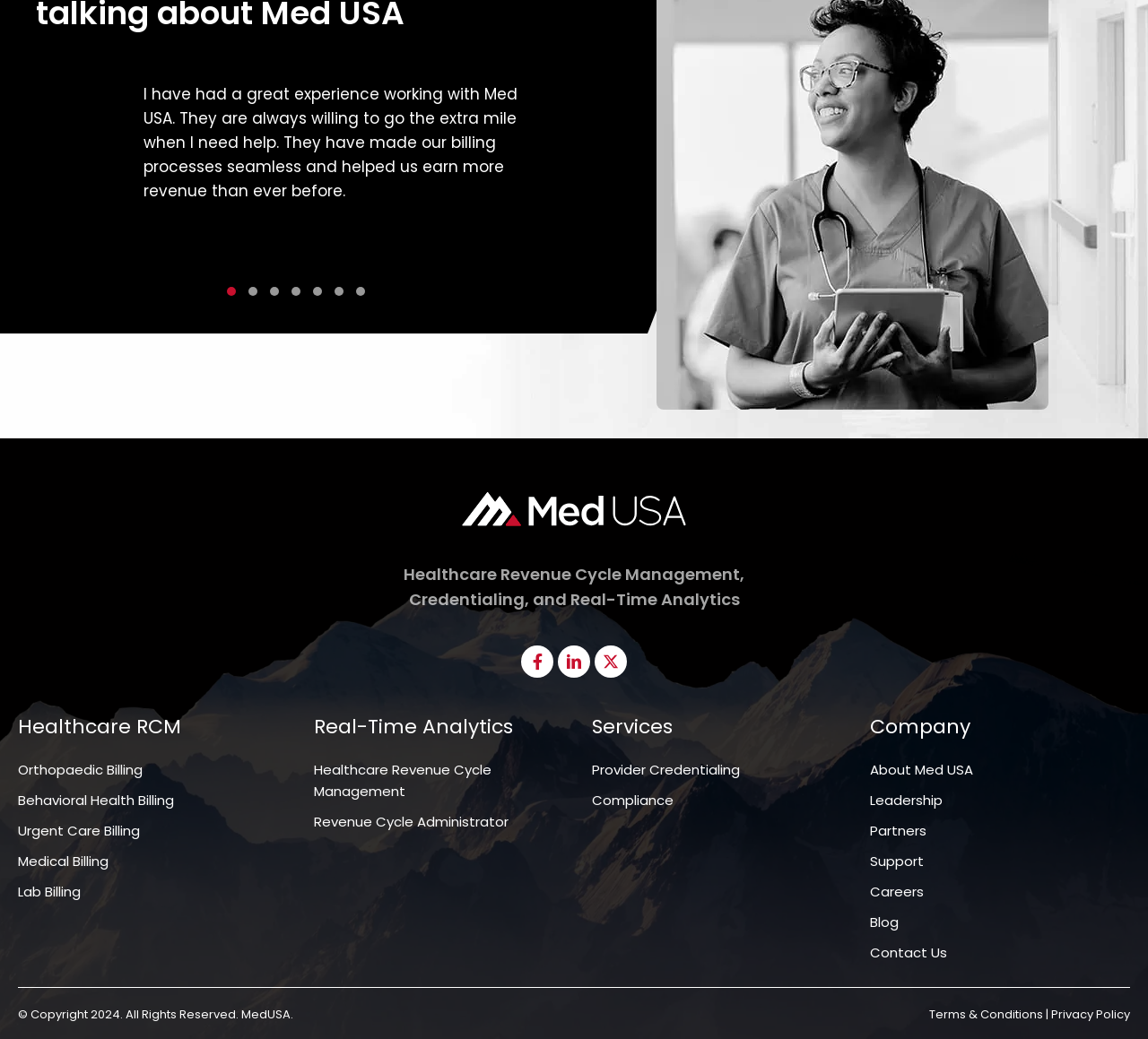Identify the bounding box coordinates of the element to click to follow this instruction: 'Visit Facebook page'. Ensure the coordinates are four float values between 0 and 1, provided as [left, top, right, bottom].

None